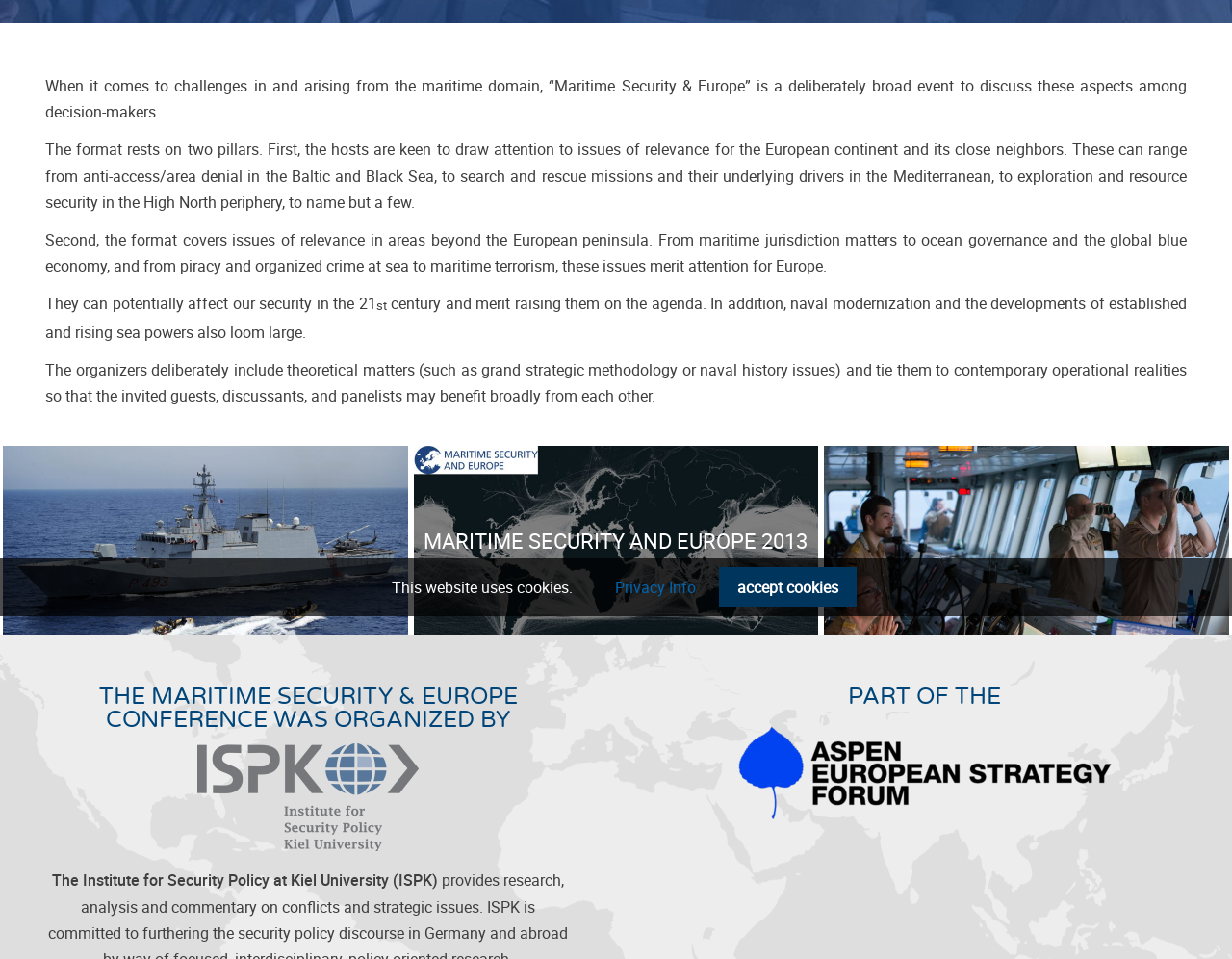Show the bounding box coordinates for the HTML element as described: "#MeerDiversität".

[0.421, 0.02, 0.542, 0.042]